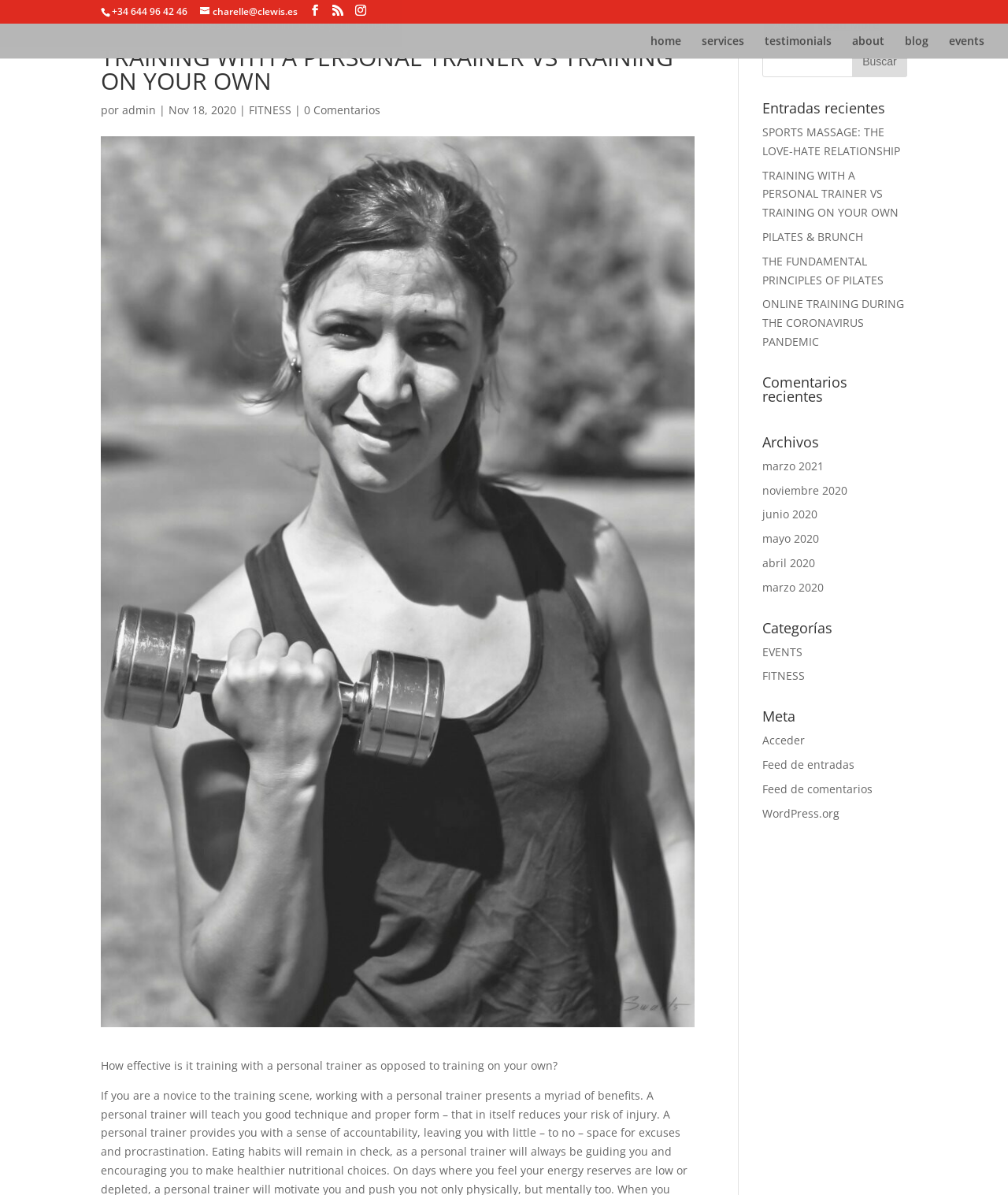What is the name of the author?
Give a thorough and detailed response to the question.

I looked for the name mentioned in the title of the webpage, which is 'TRAINING WITH A PERSONAL TRAINER VS TRAINING ON YOUR OWN | Charelle Lewis'. This is likely the name of the author.